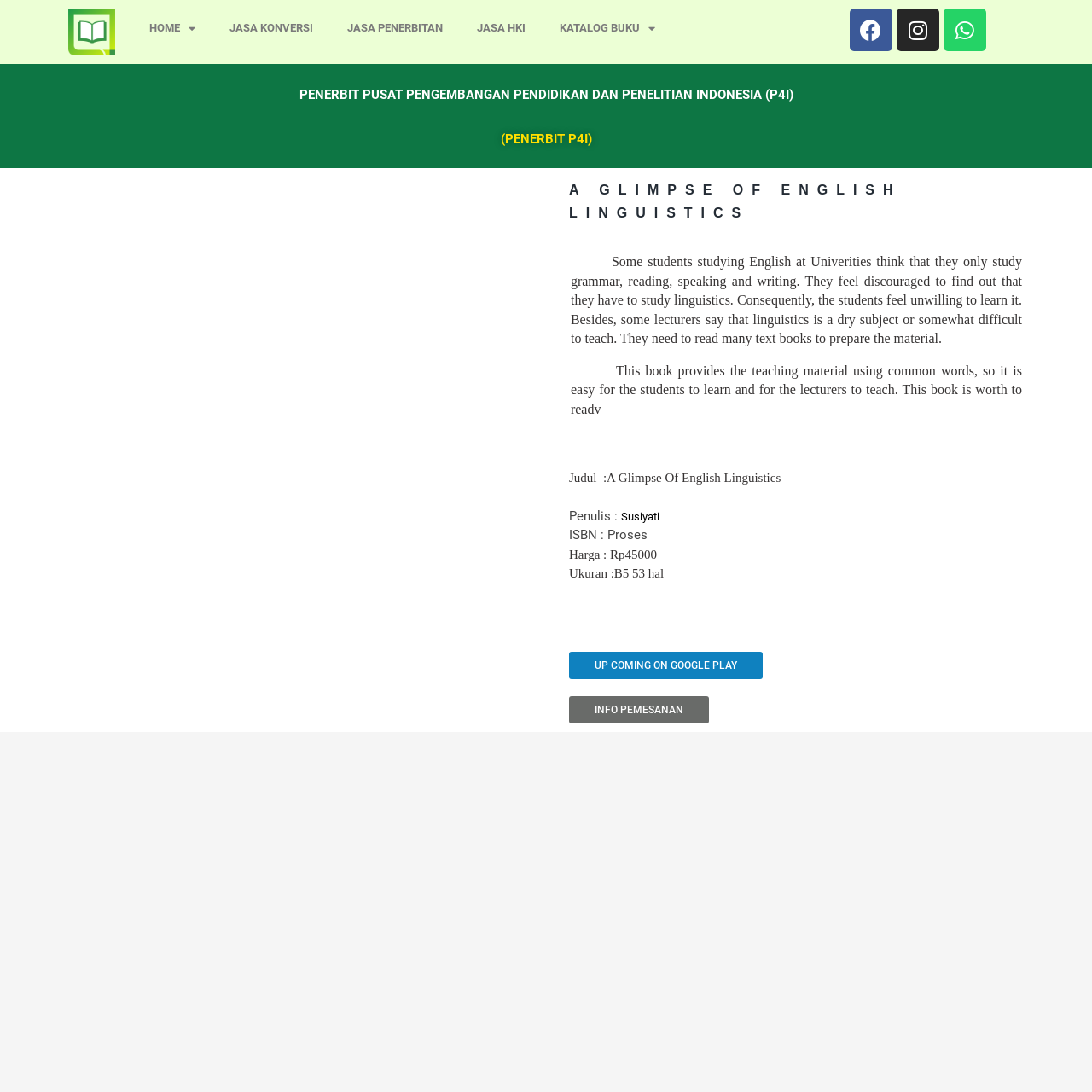Please specify the bounding box coordinates of the area that should be clicked to accomplish the following instruction: "Check Facebook". The coordinates should consist of four float numbers between 0 and 1, i.e., [left, top, right, bottom].

[0.778, 0.008, 0.817, 0.047]